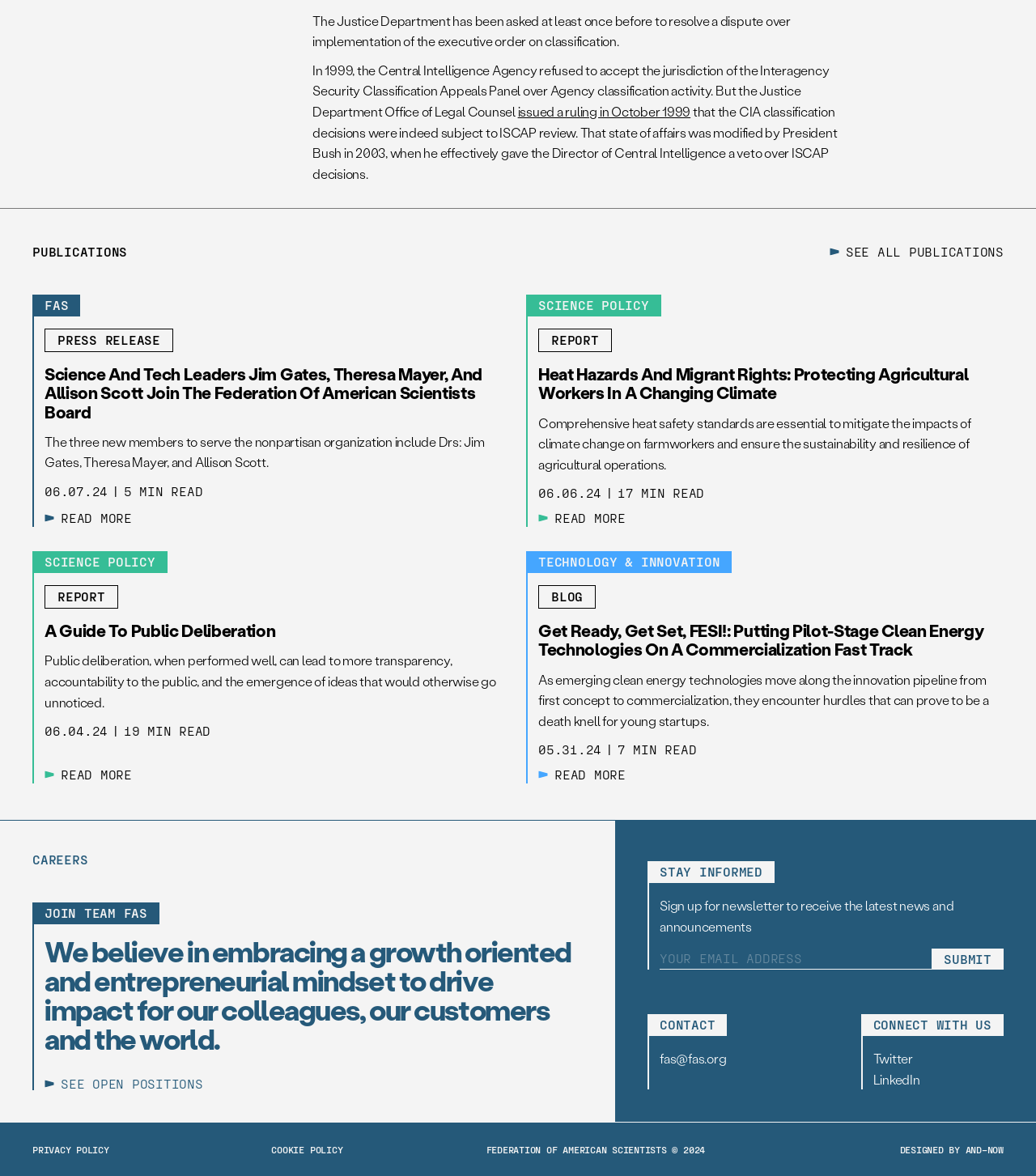Answer succinctly with a single word or phrase:
What is the topic of the first science policy report?

Heat Hazards And Migrant Rights